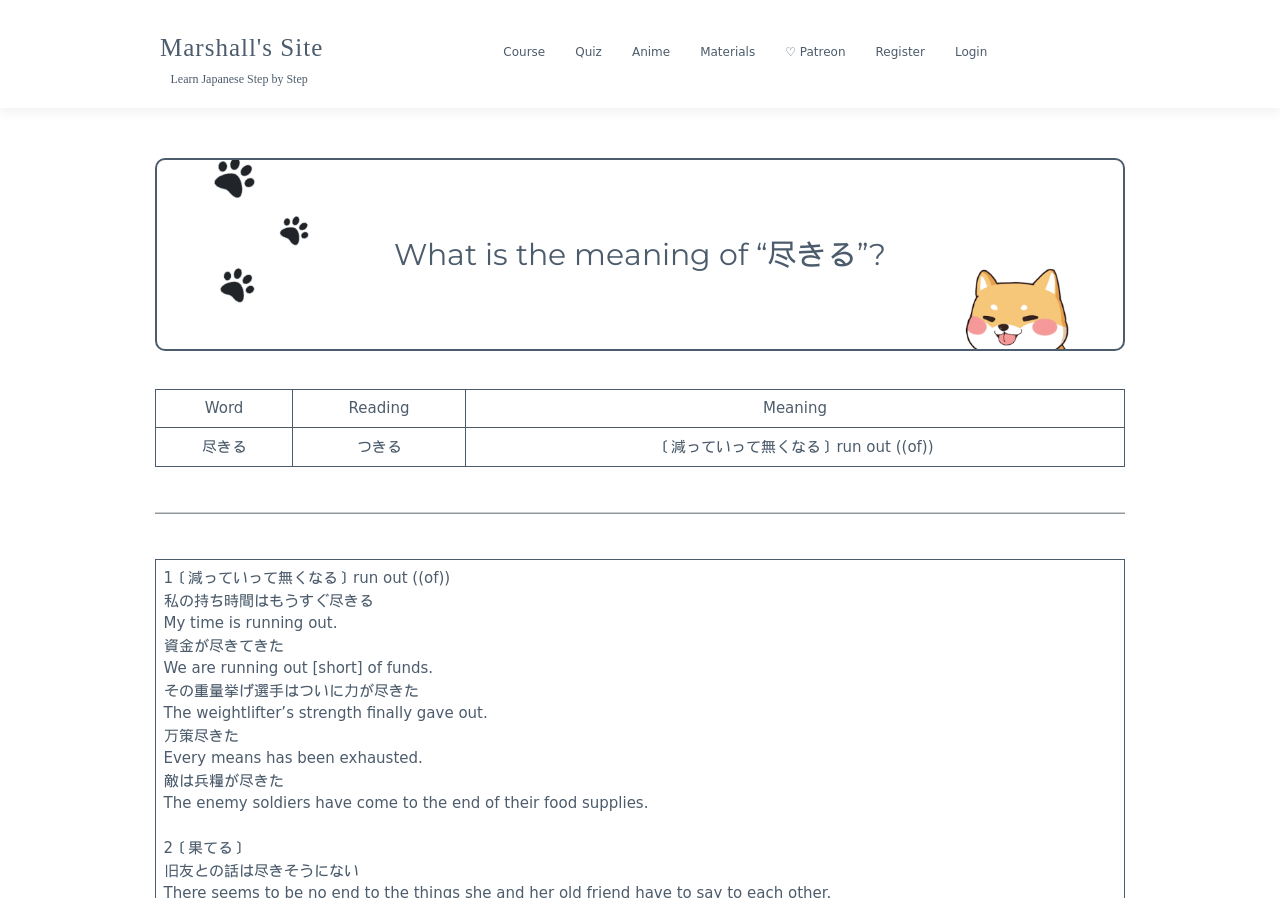What type of content is provided on the webpage?
Can you offer a detailed and complete answer to this question?

The webpage provides a table with Japanese words, their readings, and meanings, as well as example sentences with their English translations, indicating that the content is focused on Japanese vocabulary and sentences.